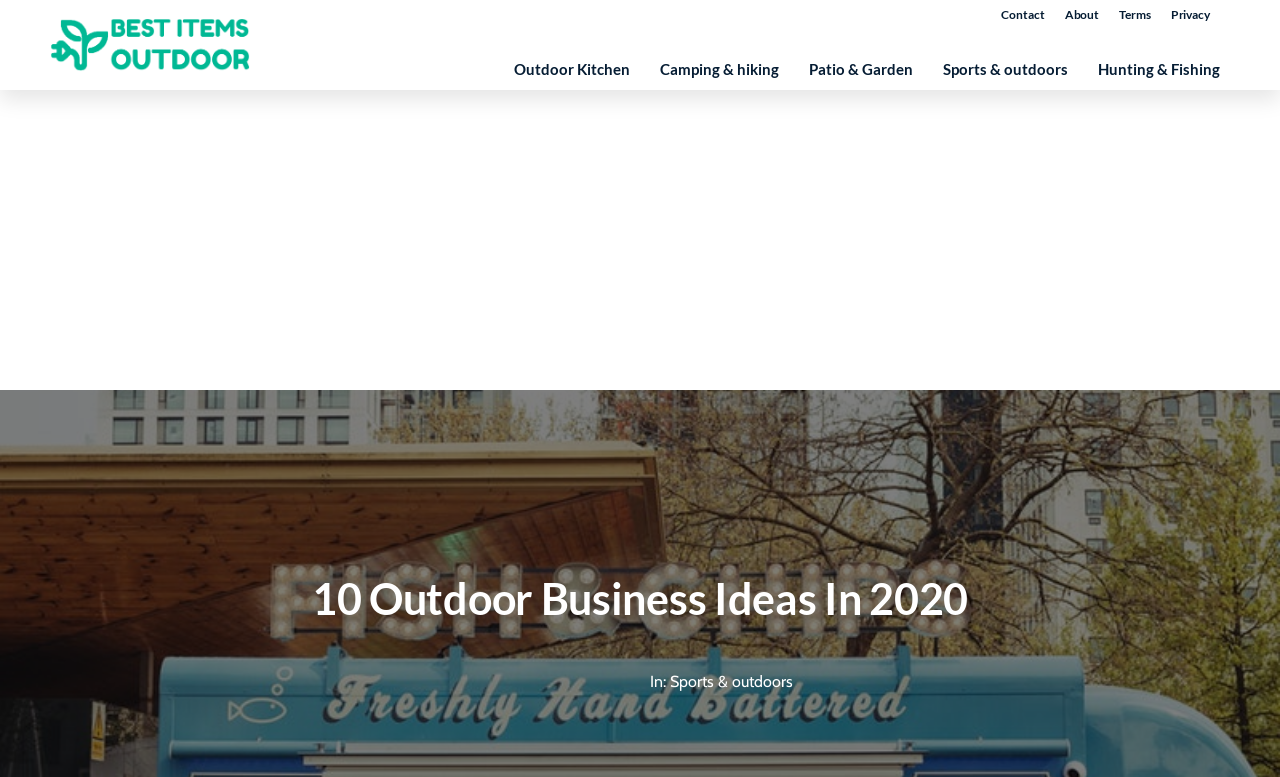What is the text above the link 'Sports & outdoors'?
Answer the question using a single word or phrase, according to the image.

In: